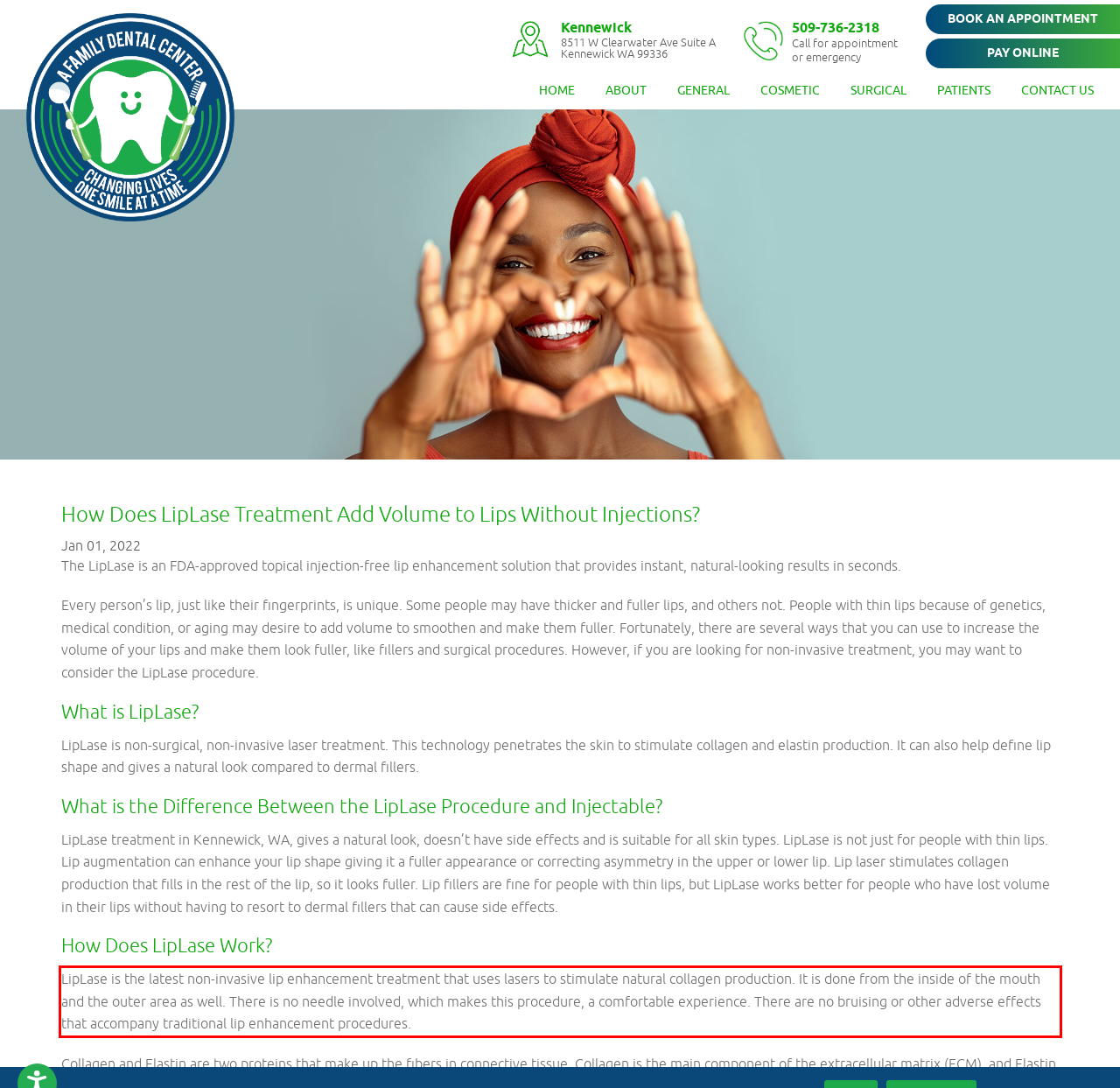In the screenshot of the webpage, find the red bounding box and perform OCR to obtain the text content restricted within this red bounding box.

LipLase is the latest non-invasive lip enhancement treatment that uses lasers to stimulate natural collagen production. It is done from the inside of the mouth and the outer area as well. There is no needle involved, which makes this procedure, a comfortable experience. There are no bruising or other adverse effects that accompany traditional lip enhancement procedures.